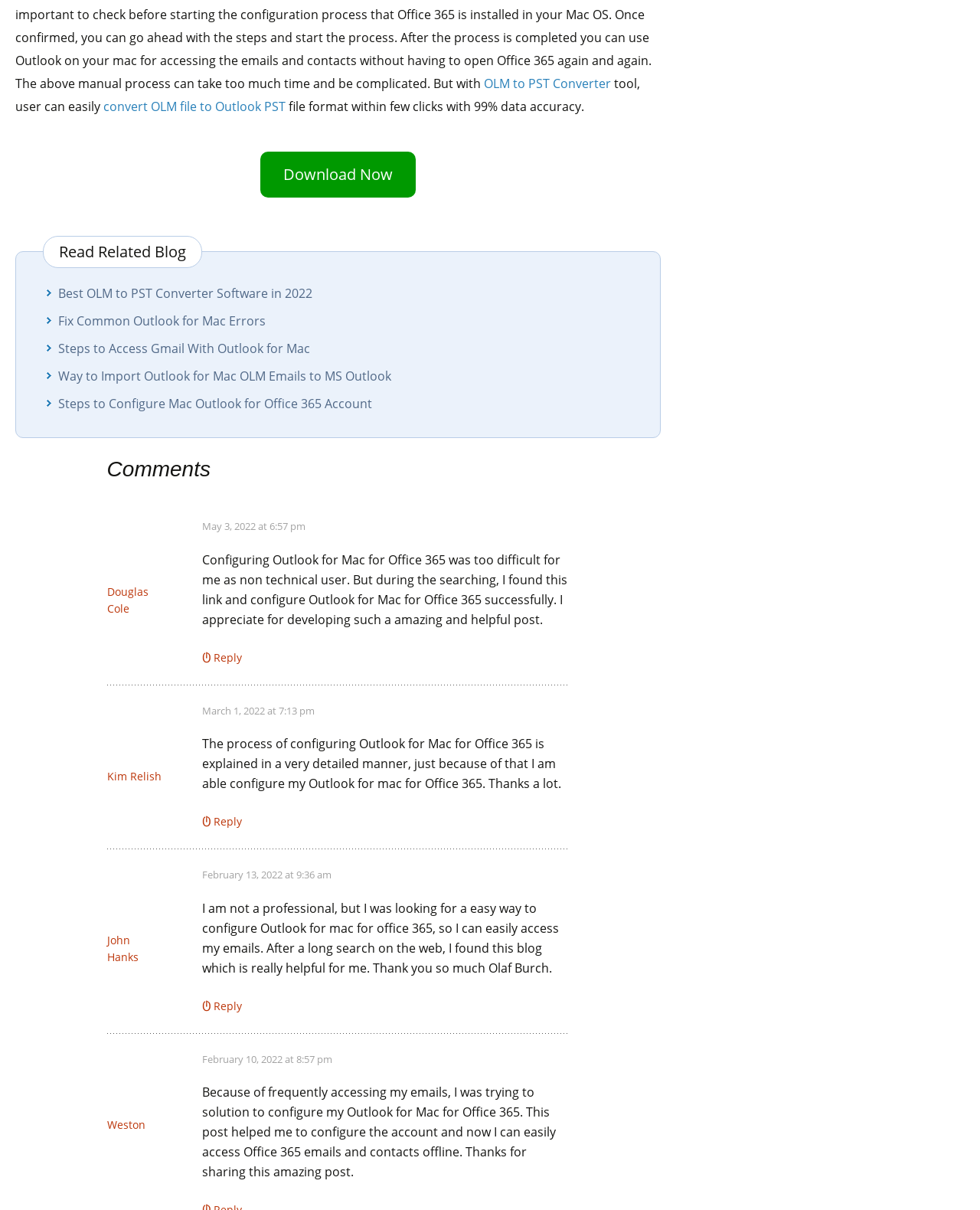Find and indicate the bounding box coordinates of the region you should select to follow the given instruction: "Read the blog about the best OLM to PST converter software in 2022".

[0.059, 0.236, 0.319, 0.25]